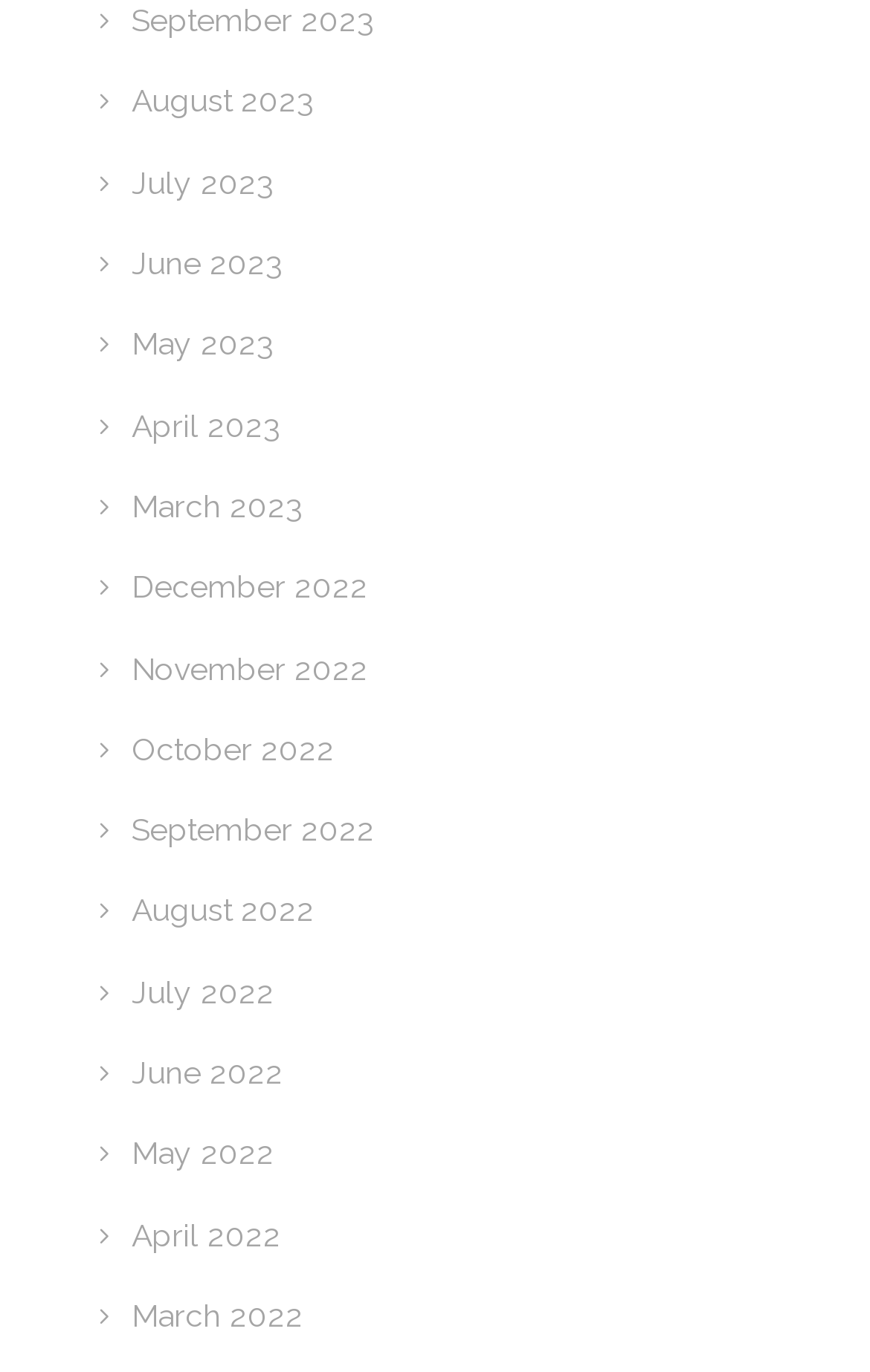Find the bounding box coordinates of the element to click in order to complete the given instruction: "view September 2023."

[0.151, 0.002, 0.431, 0.028]